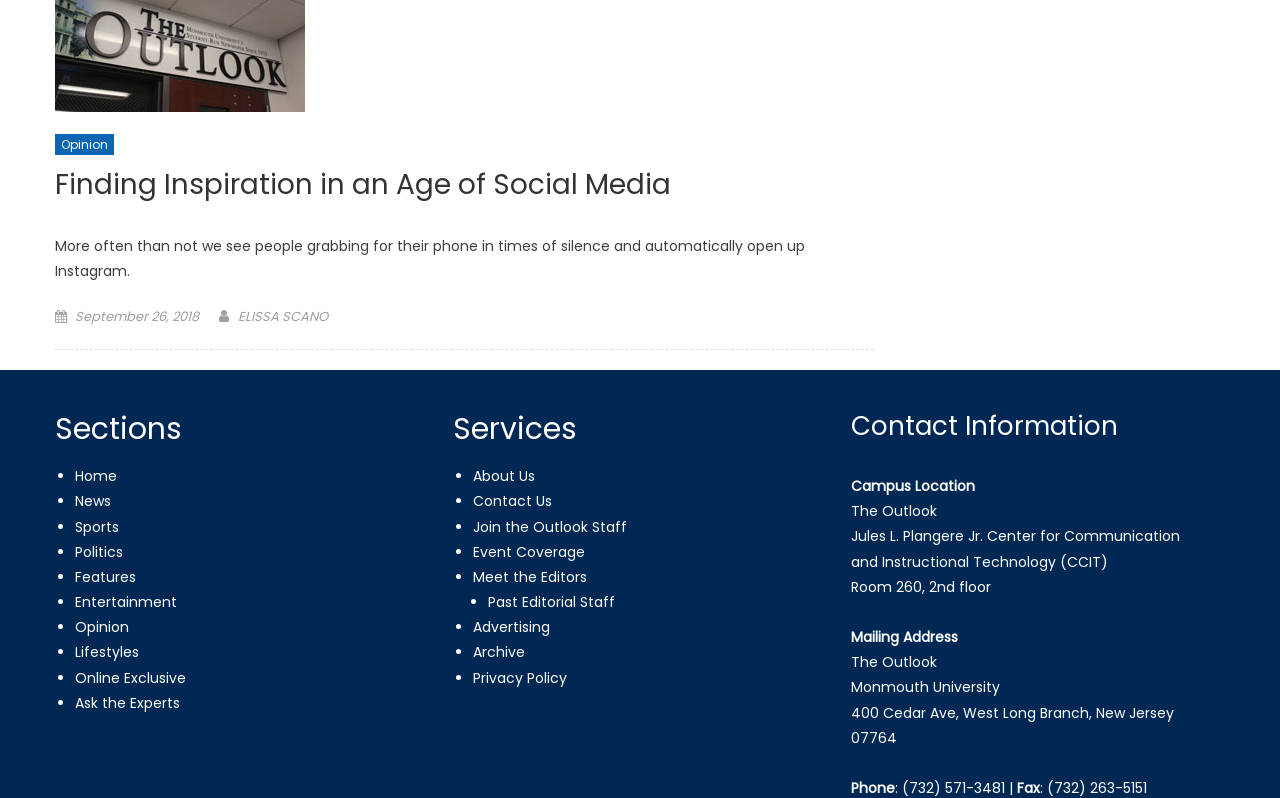Who is the author of the article?
Your answer should be a single word or phrase derived from the screenshot.

ELISSA SCANO